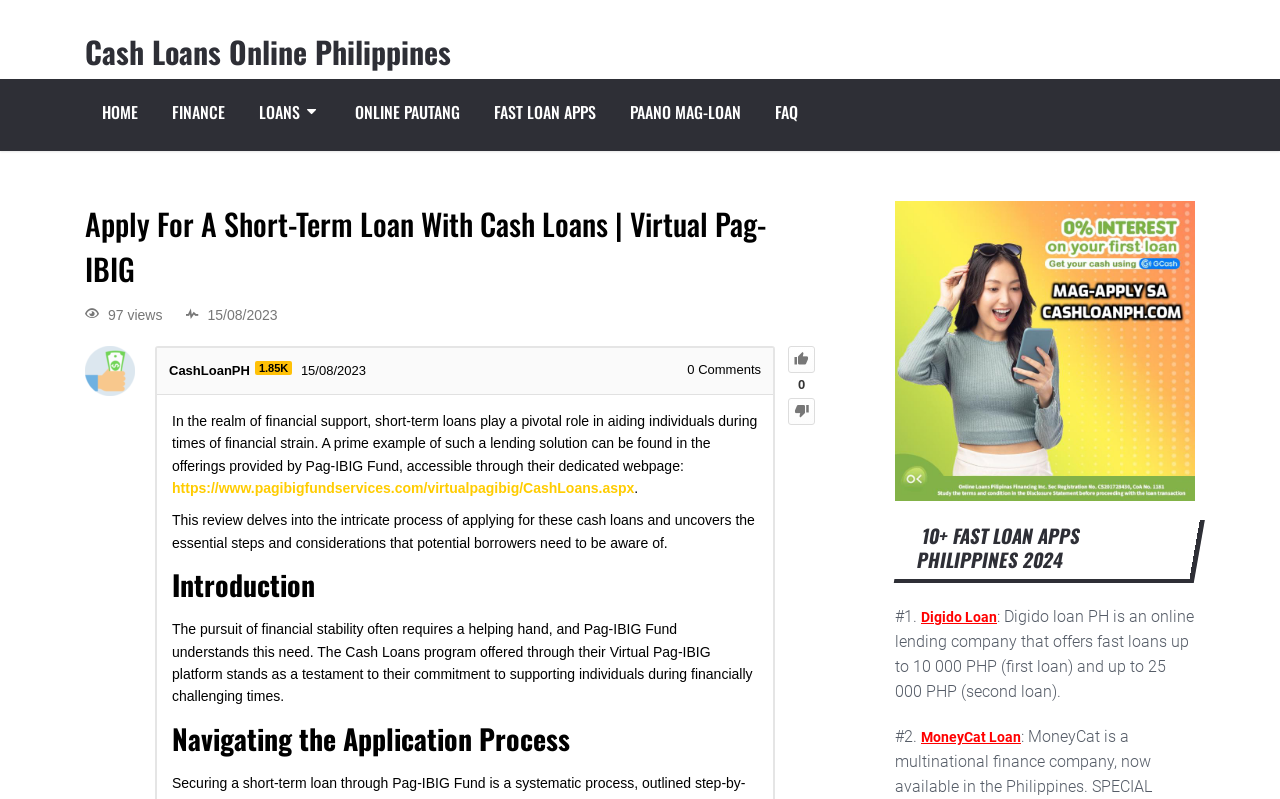Answer the following in one word or a short phrase: 
What is the maximum loan amount for the second loan in Digido Loan?

25,000 PHP